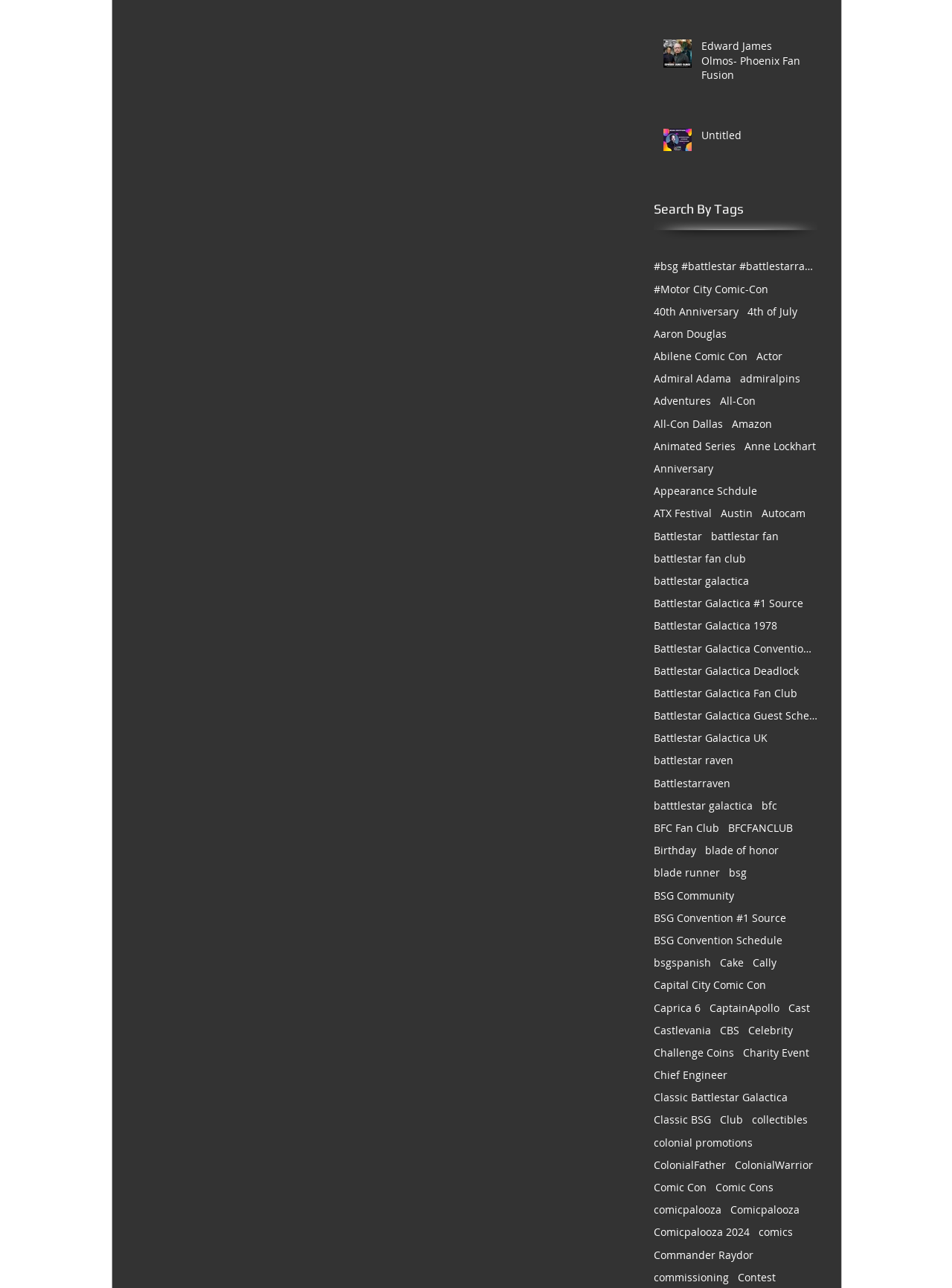Could you highlight the region that needs to be clicked to execute the instruction: "Click on the link 'Comicpalooza 2024'"?

[0.687, 0.952, 0.788, 0.962]